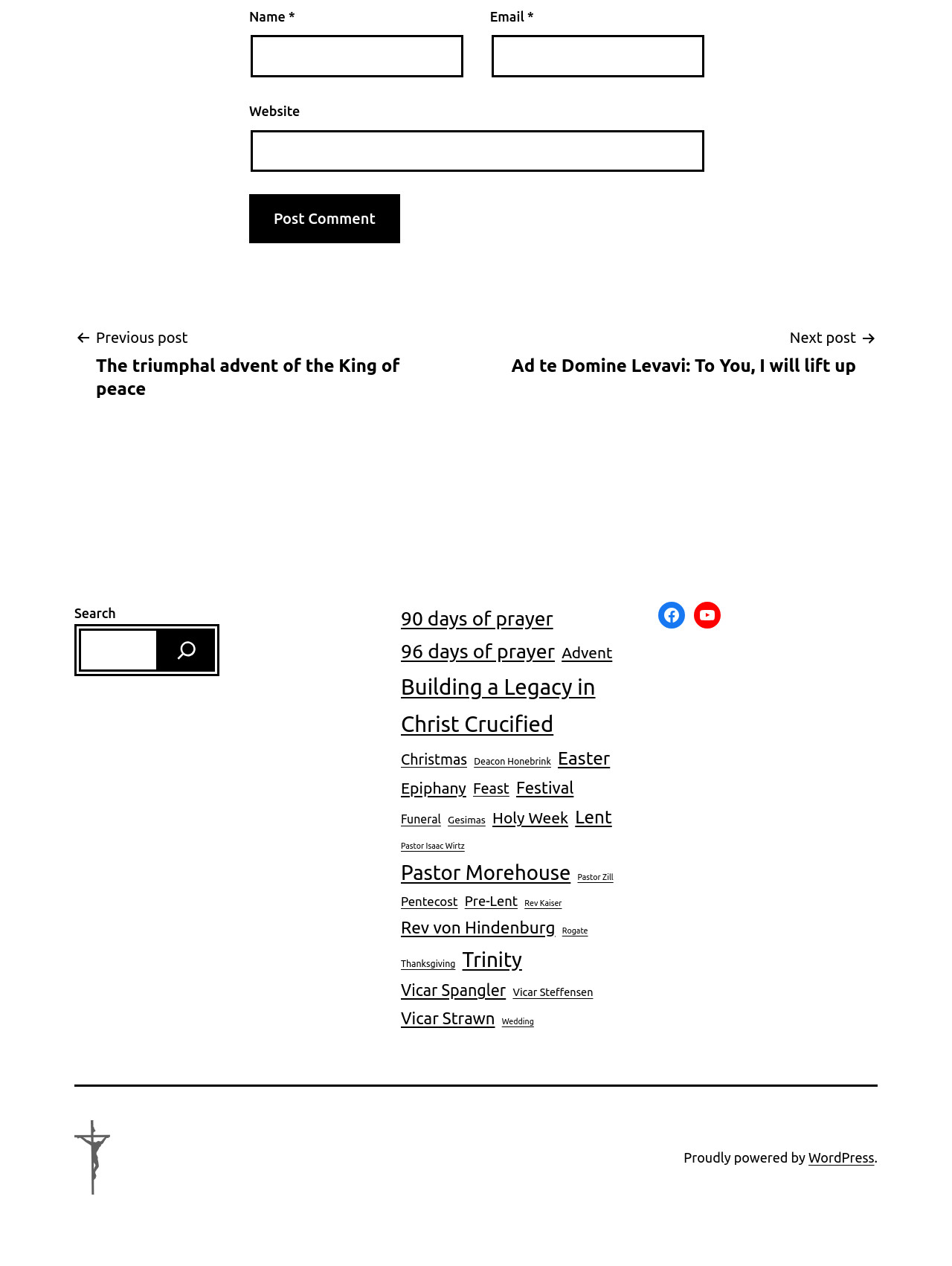Find the bounding box coordinates of the clickable region needed to perform the following instruction: "Click the share by email button". The coordinates should be provided as four float numbers between 0 and 1, i.e., [left, top, right, bottom].

None